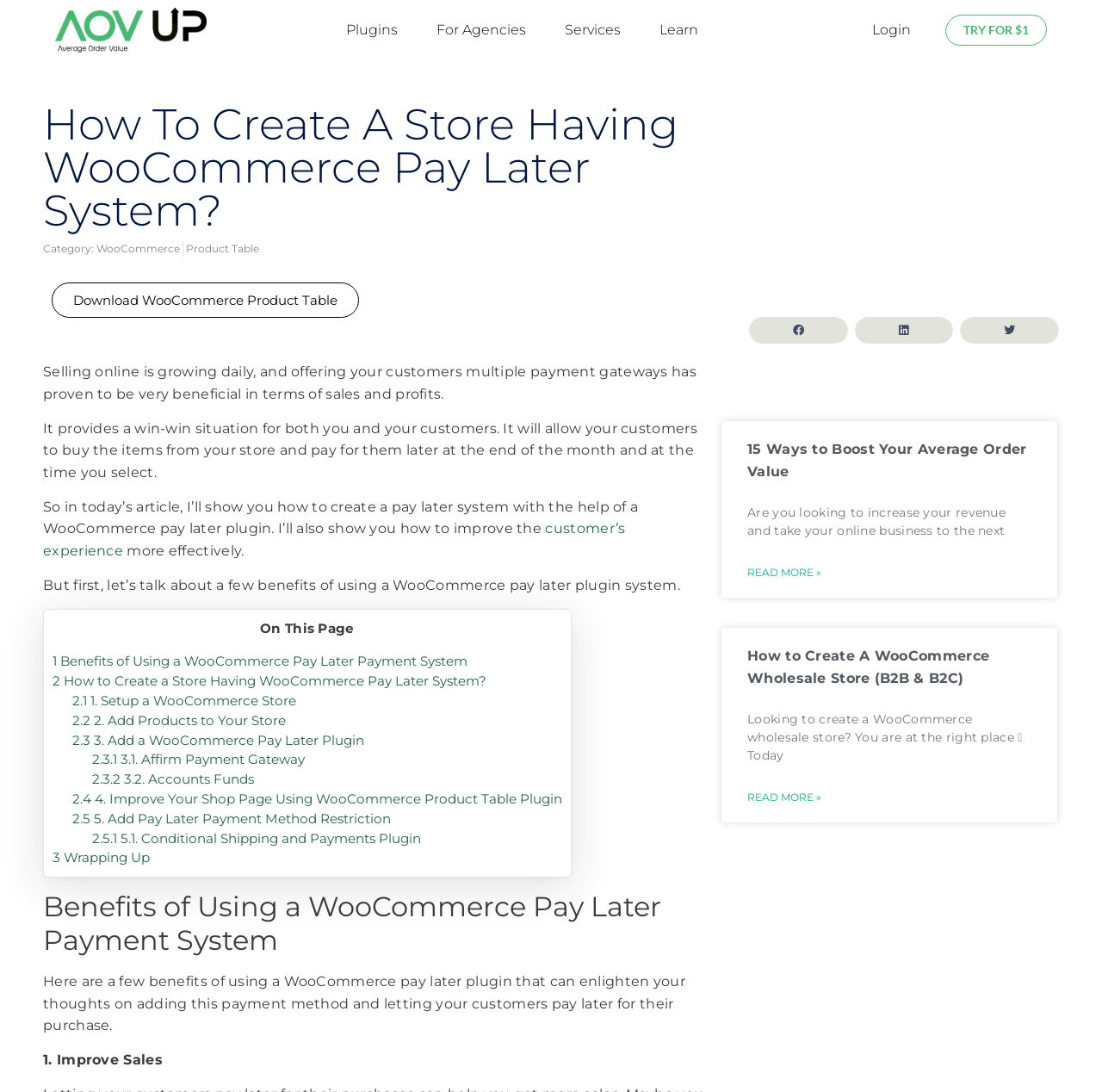Please find the bounding box coordinates of the element that you should click to achieve the following instruction: "Click on the 'TRY FOR $1' button". The coordinates should be presented as four float numbers between 0 and 1: [left, top, right, bottom].

[0.858, 0.013, 0.95, 0.042]